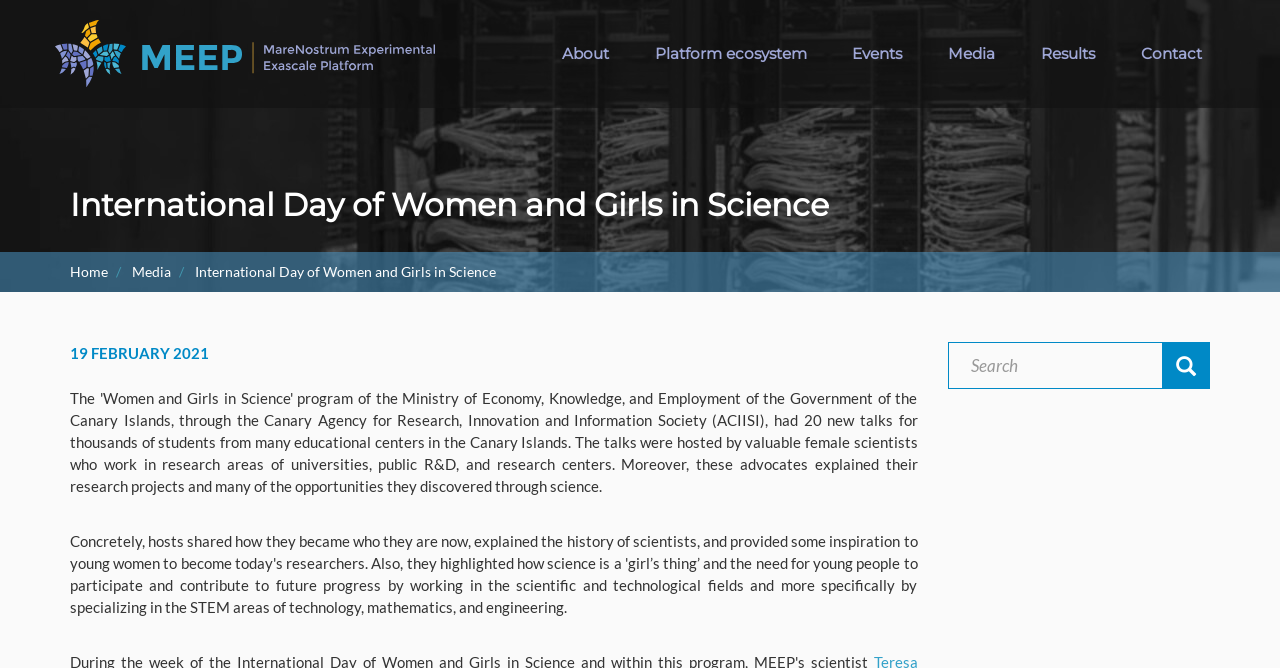Determine the heading of the webpage and extract its text content.

International Day of Women and Girls in Science